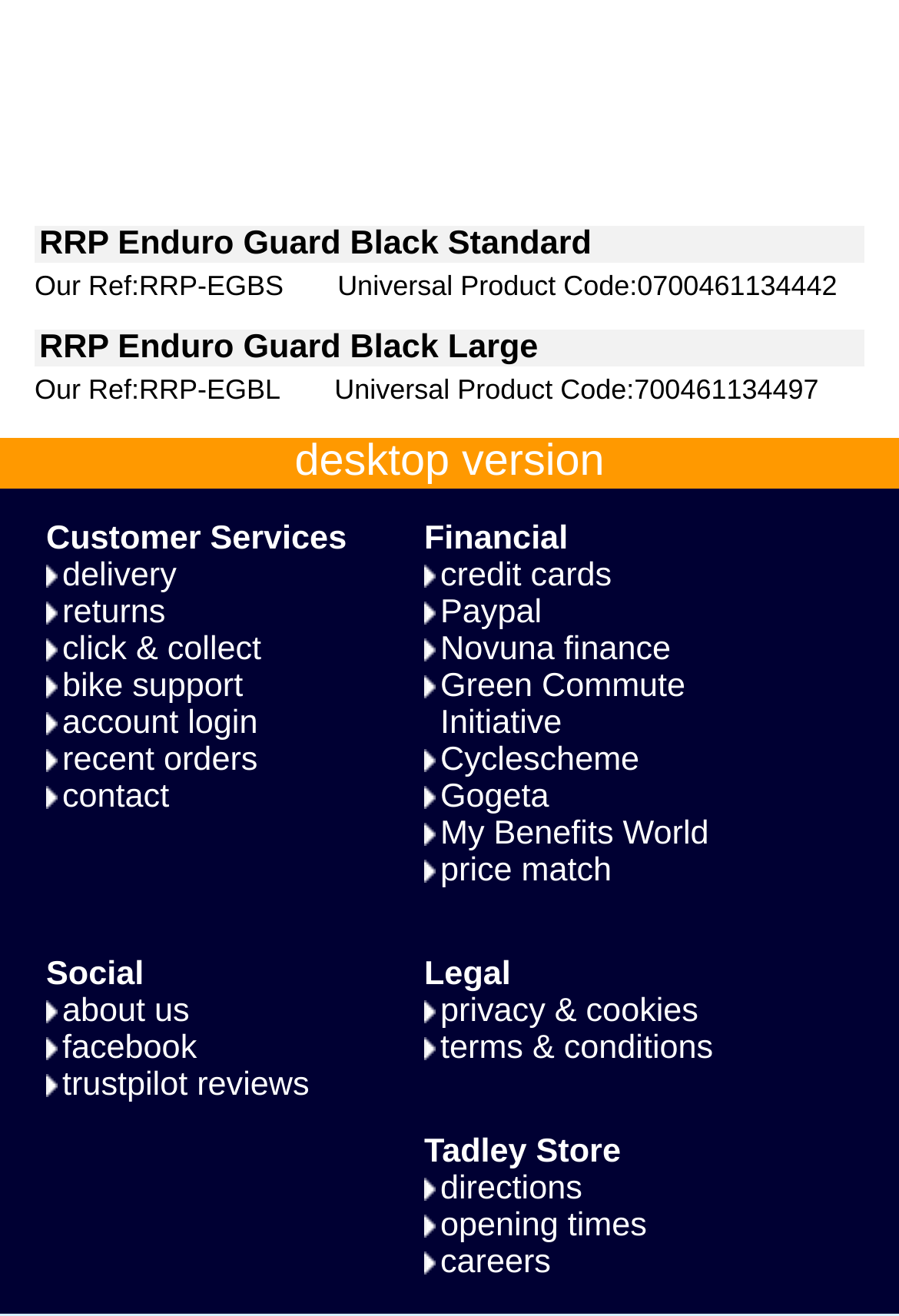Could you indicate the bounding box coordinates of the region to click in order to complete this instruction: "View the 'Customized Rectangular Completely Secure Doors' product".

None